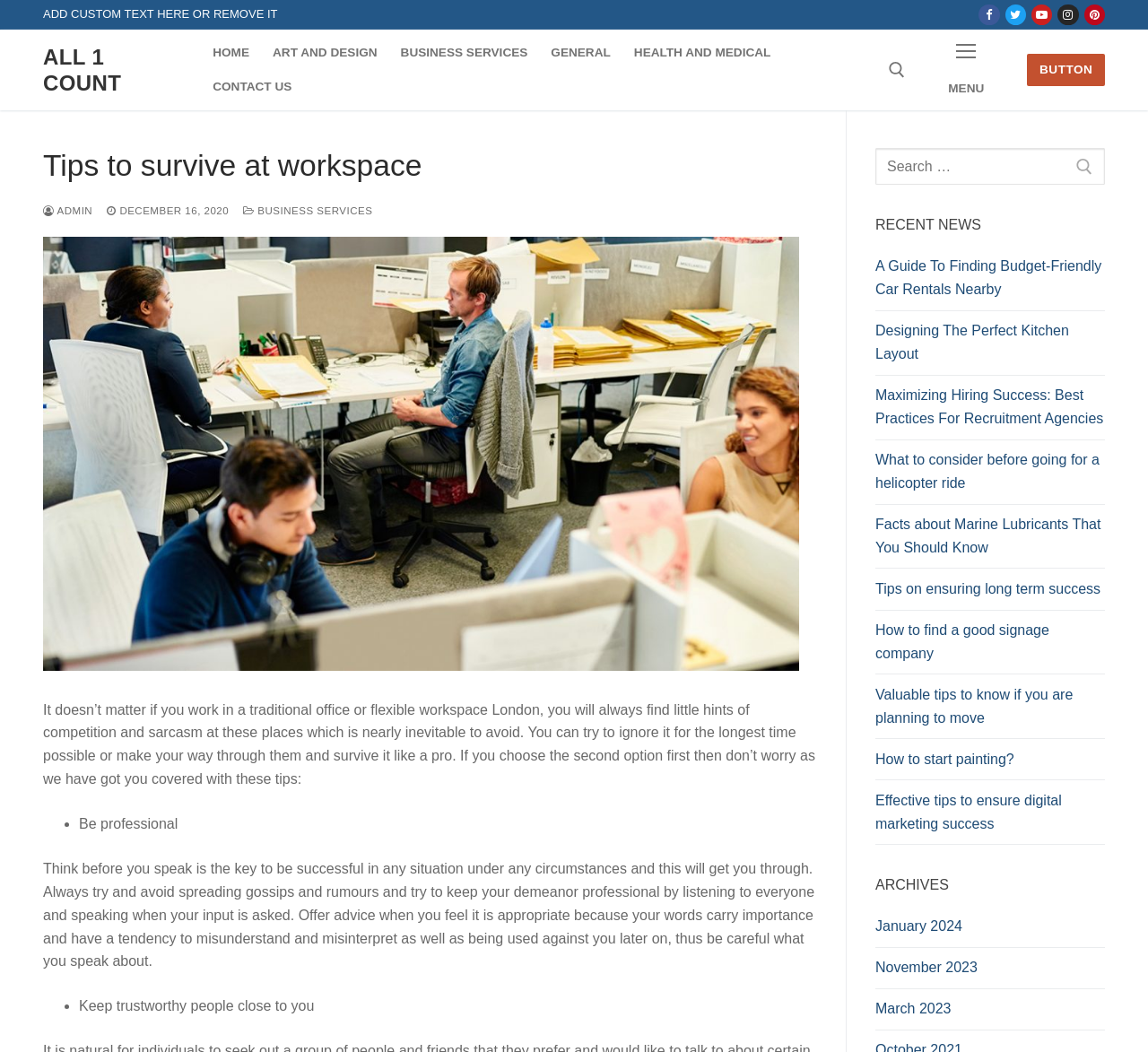Could you determine the bounding box coordinates of the clickable element to complete the instruction: "Read the article about tips to survive at workspace"? Provide the coordinates as four float numbers between 0 and 1, i.e., [left, top, right, bottom].

[0.038, 0.141, 0.712, 0.175]